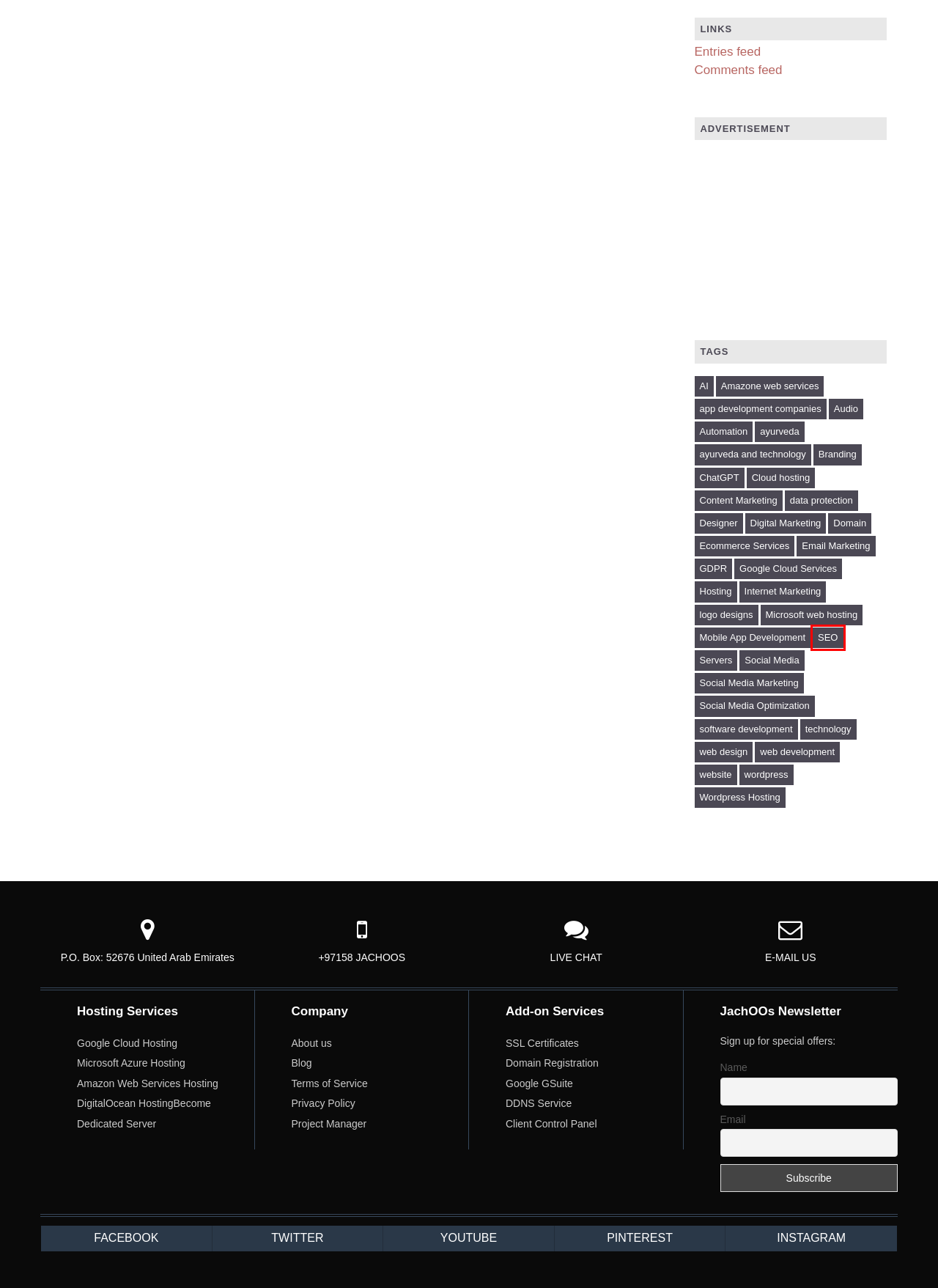A screenshot of a webpage is given, featuring a red bounding box around a UI element. Please choose the webpage description that best aligns with the new webpage after clicking the element in the bounding box. These are the descriptions:
A. Automation Archives - JachOOs
B. Login
         - JachOOs
C. web design Archives - JachOOs
D. ChatGPT Archives - JachOOs
E. Cloud hosting Archives - JachOOs
F. ayurveda Archives - JachOOs
G. SEO Archives - JachOOs
H. logo designs Archives - JachOOs

G